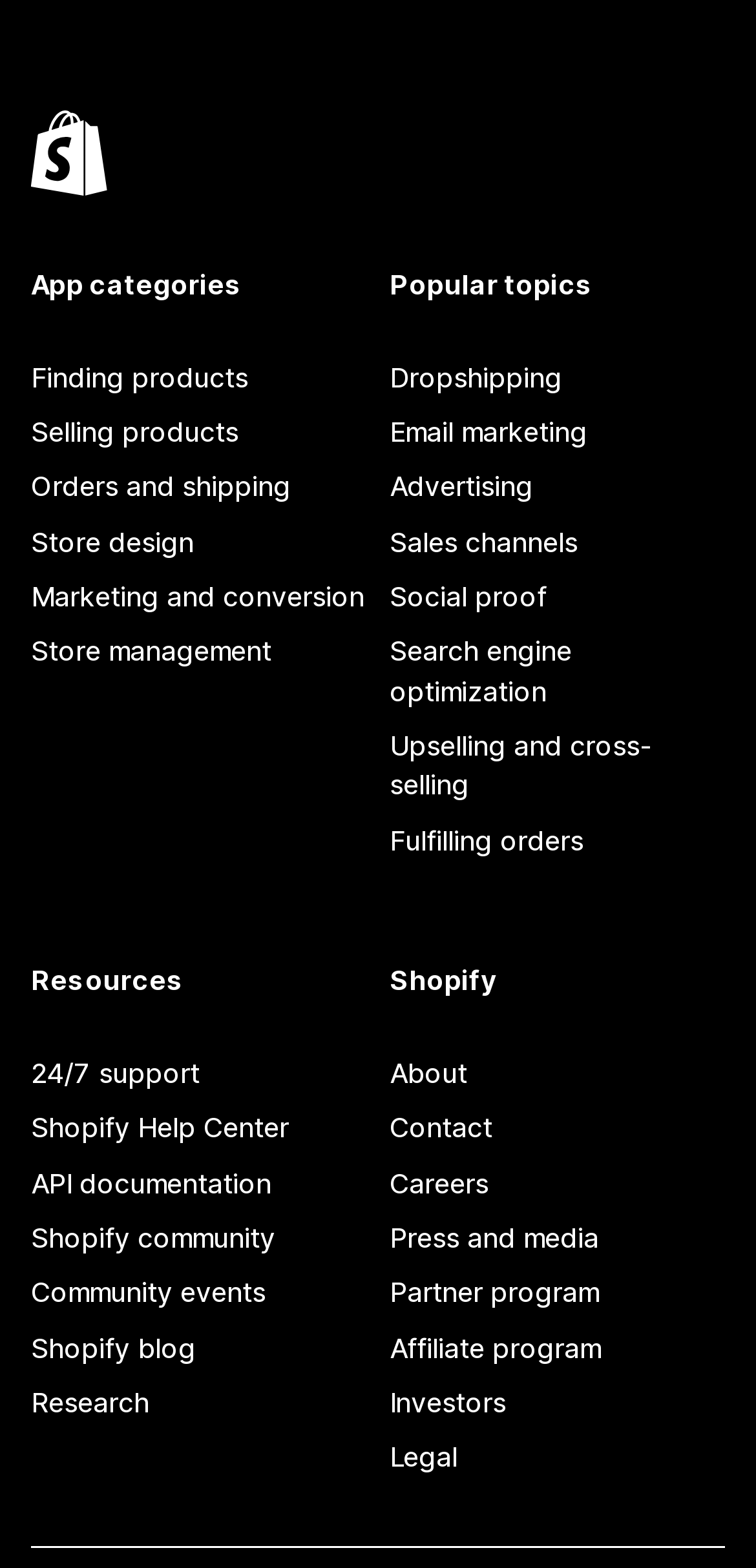Please identify the bounding box coordinates of the clickable area that will fulfill the following instruction: "Learn about 'Dropshipping'". The coordinates should be in the format of four float numbers between 0 and 1, i.e., [left, top, right, bottom].

[0.515, 0.223, 0.959, 0.258]